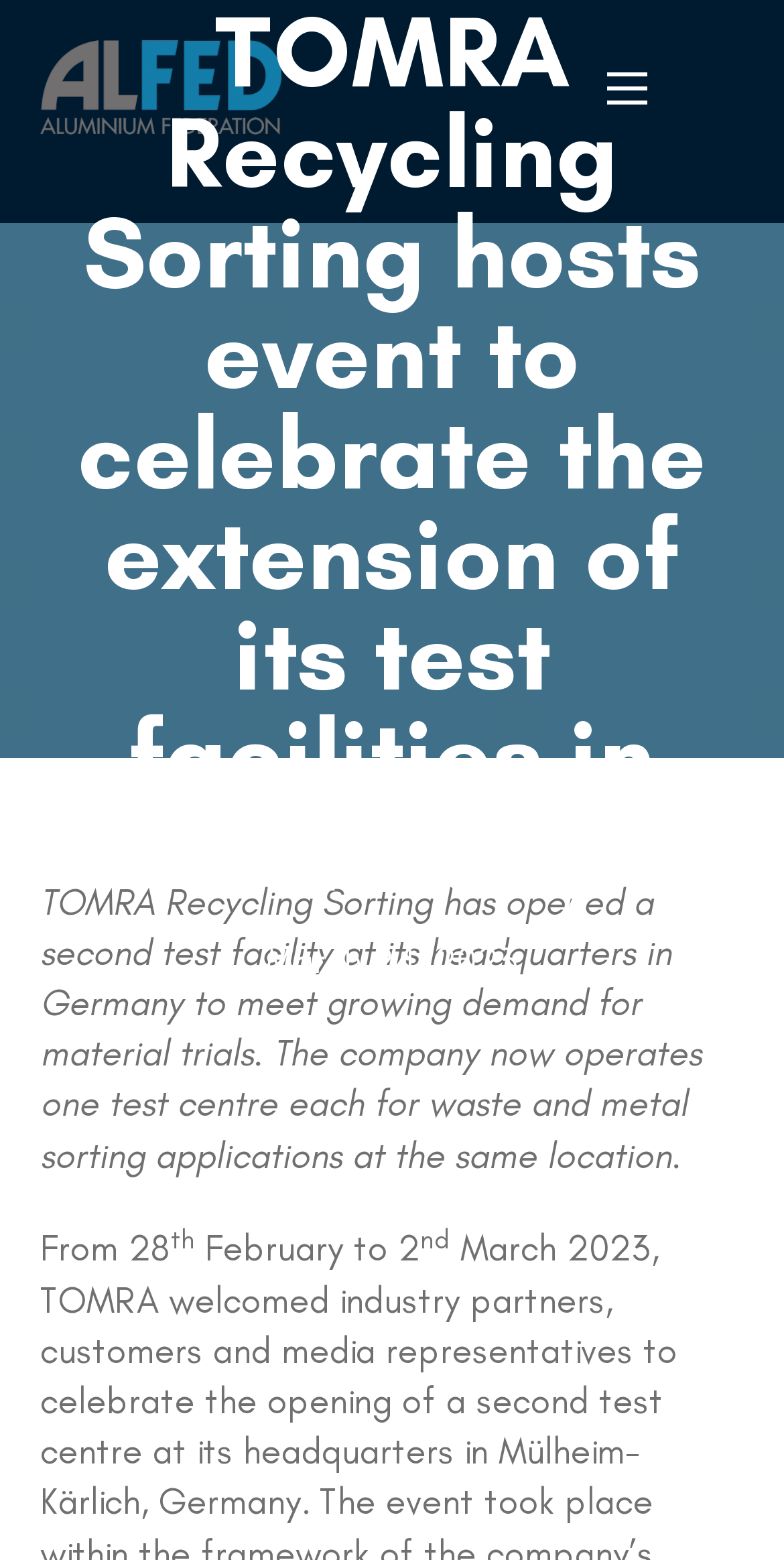Can you find the bounding box coordinates for the UI element given this description: "alt="Alfed""? Provide the coordinates as four float numbers between 0 and 1: [left, top, right, bottom].

[0.051, 0.039, 0.359, 0.068]